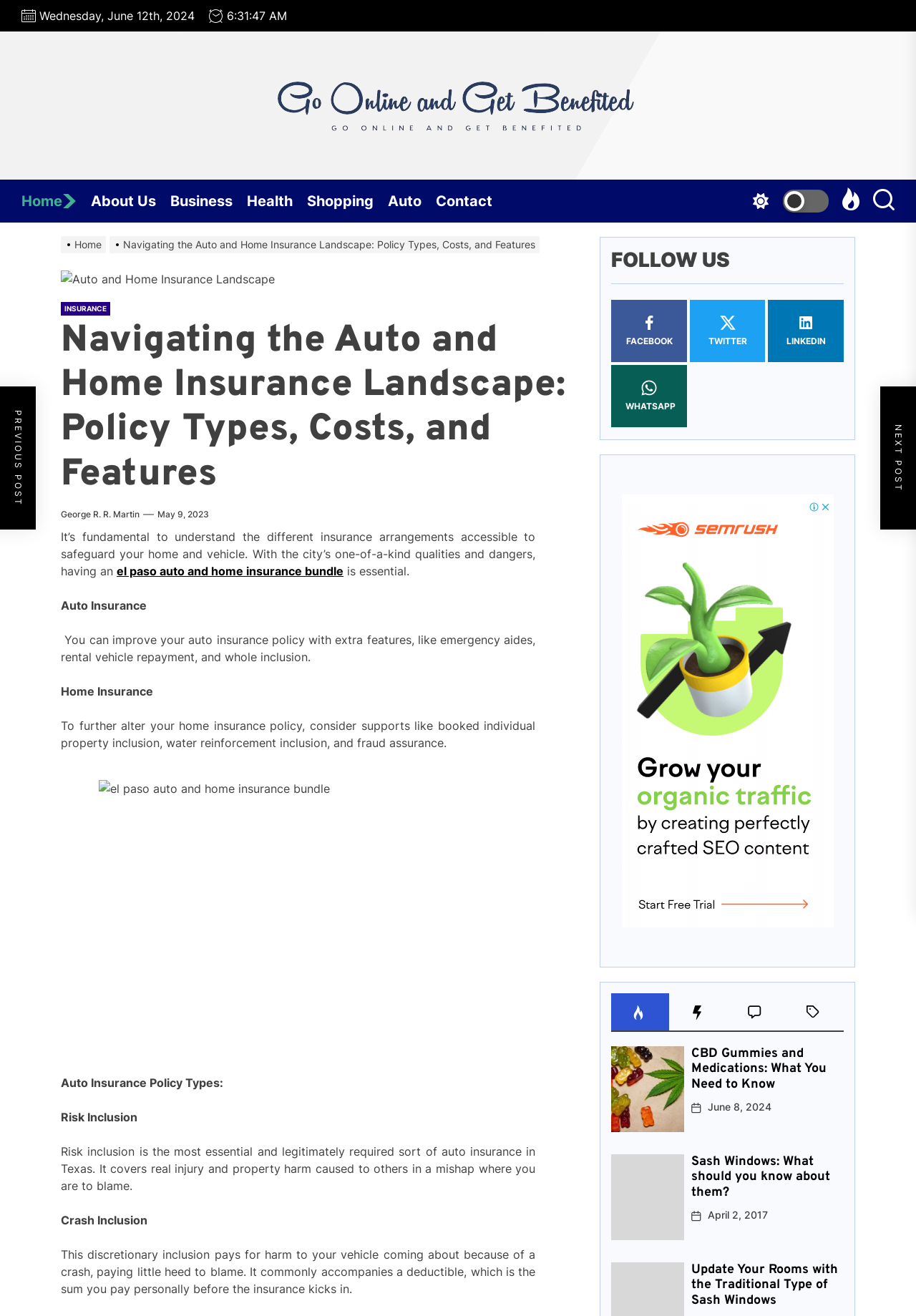Highlight the bounding box coordinates of the element that should be clicked to carry out the following instruction: "Click on the 'Home' link in the navigation bar". The coordinates must be given as four float numbers ranging from 0 to 1, i.e., [left, top, right, bottom].

[0.023, 0.136, 0.099, 0.169]